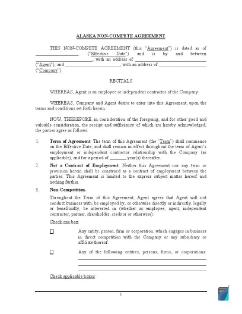What is the title of the document?
Answer the question with detailed information derived from the image.

The title is prominently displayed at the top of the document, indicating that it is a legal agreement between the employer and employee regarding non-competition and confidentiality.